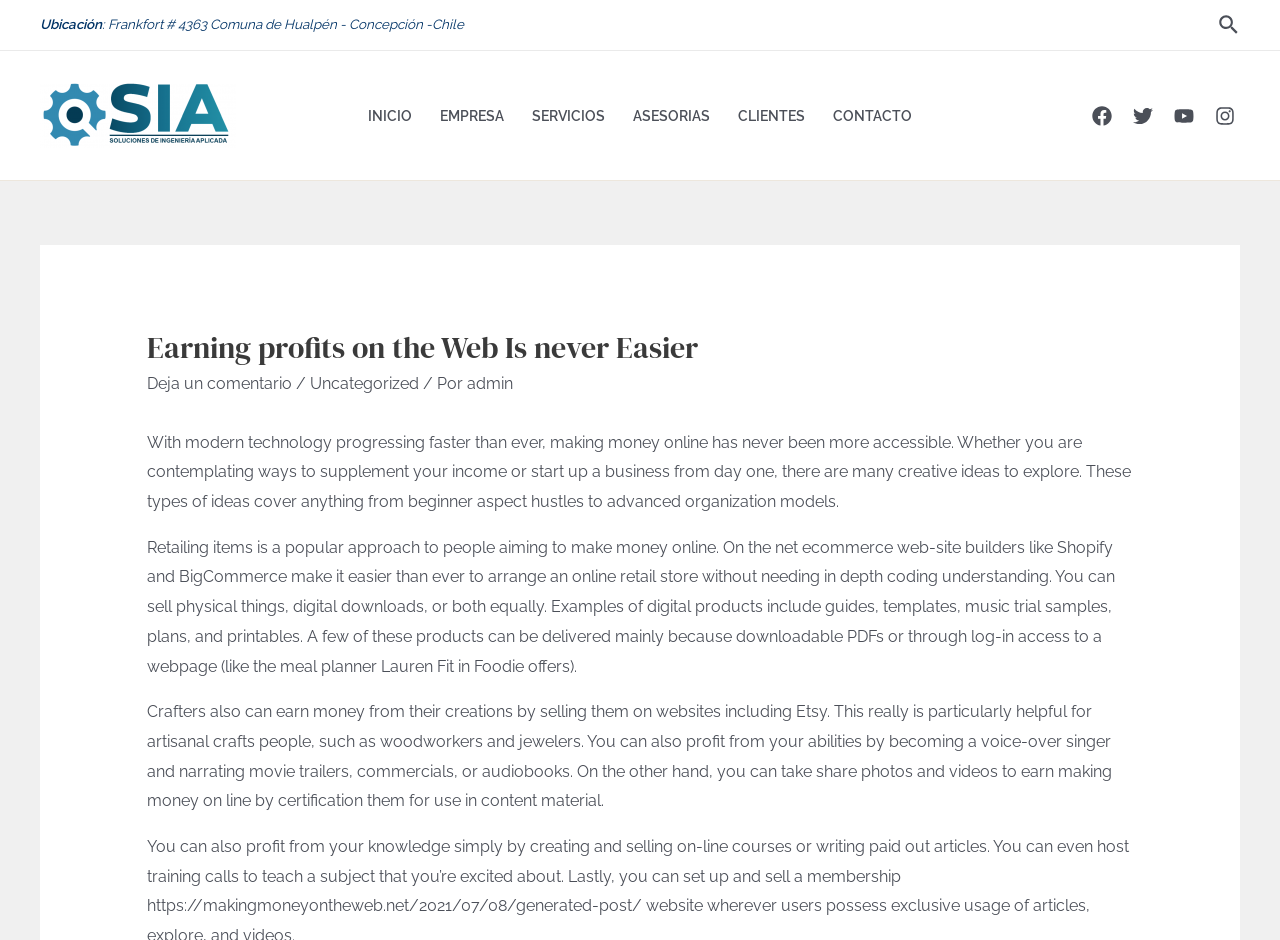Provide an in-depth caption for the contents of the webpage.

The webpage is about earning profits on the web and is related to SIA INGENIEROS. At the top left, there is a heading "Ubicación" (Location) followed by an address "Frankfort # 4363 Comuna de Hualpén - Concepción -Chile". On the top right, there is a search icon with a link "Enlace del icono de búsqueda" (Search Icon Link).

Below the location and search icon, there is a logo of SIA INGENIEROS with a link to the company's website. Next to the logo, there is a navigation menu with links to different sections of the website, including "INICIO" (Home), "EMPRESA" (Company), "SERVICIOS" (Services), "ASESORIAS" (Advisories), "CLIENTES" (Clients), and "CONTACTO" (Contact).

On the top right corner, there are social media links to Facebook, Twitter, YouTube, and Instagram, each with an icon.

The main content of the webpage is divided into several sections. The first section has a heading "Earning profits on the Web Is never Easier" and a link to leave a comment. Below the heading, there is a paragraph of text discussing the accessibility of making money online with modern technology. The text explains that there are many creative ideas to explore, ranging from beginner aspect hustles to advanced organization models.

The next section discusses retailing items online, including selling physical and digital products through ecommerce websites like Shopify and BigCommerce. The text also mentions selling digital products, such as guides, templates, and music samples, which can be delivered as downloadable PDFs or through log-in access to a webpage.

The following section talks about crafters selling their creations on websites like Etsy, and earning money from their skills by becoming a voice-over singer or selling photos and videos. The text also mentions creating and selling online courses, writing paid articles, and hosting training calls to teach a subject.

The last section has a link to a generated post on making money on the web.